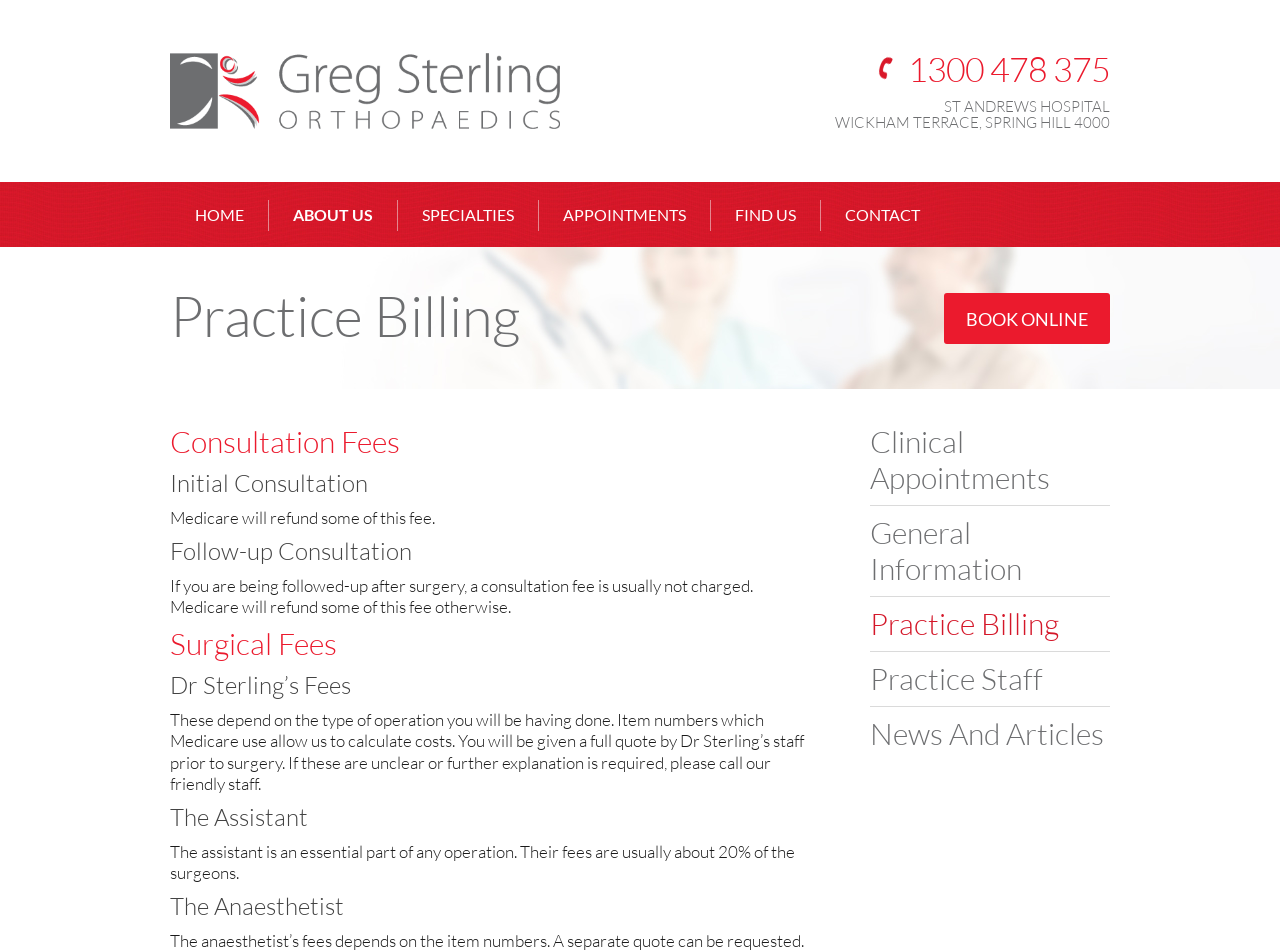Please answer the following question using a single word or phrase: 
What is the phone number of Dr Greg's practice?

1300 478 375